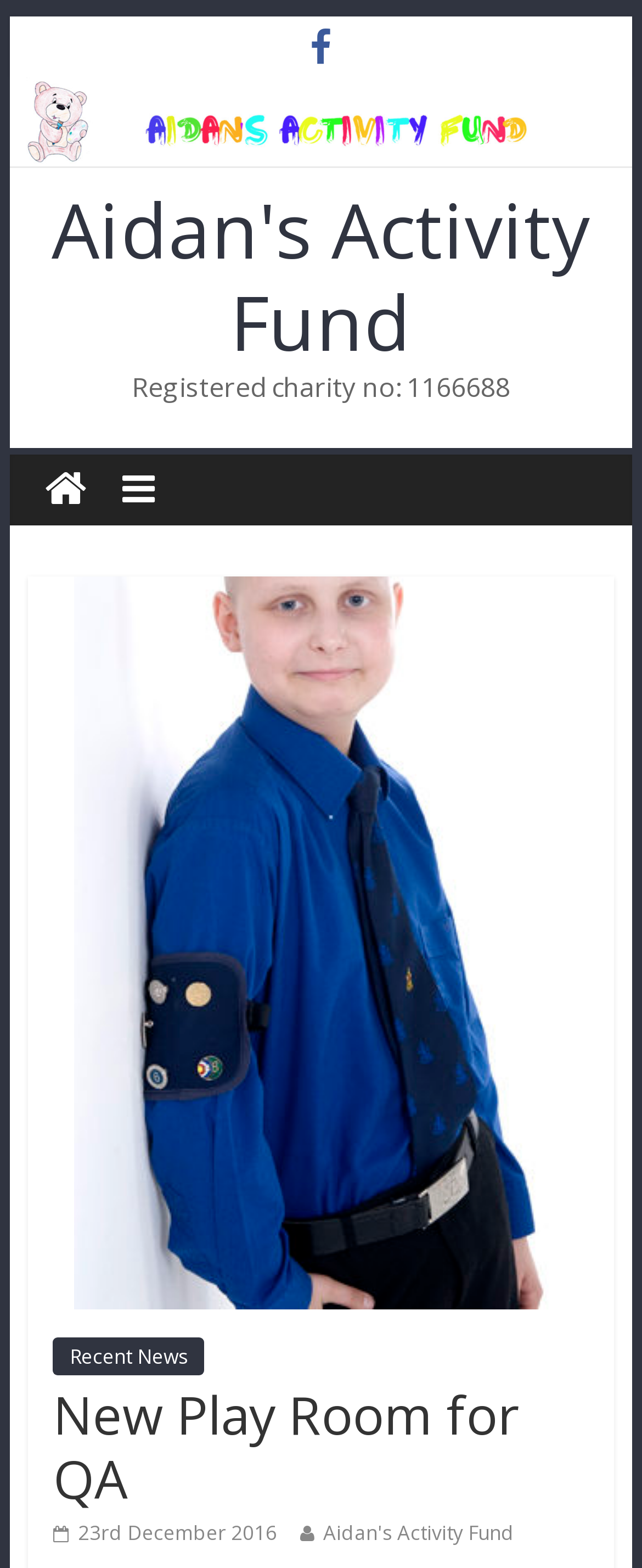What is the icon above the main heading?
Provide a detailed answer to the question using information from the image.

The icon above the main heading is represented by the Unicode character '', which is a star symbol. It is likely used to visually distinguish the main heading from other elements on the webpage.